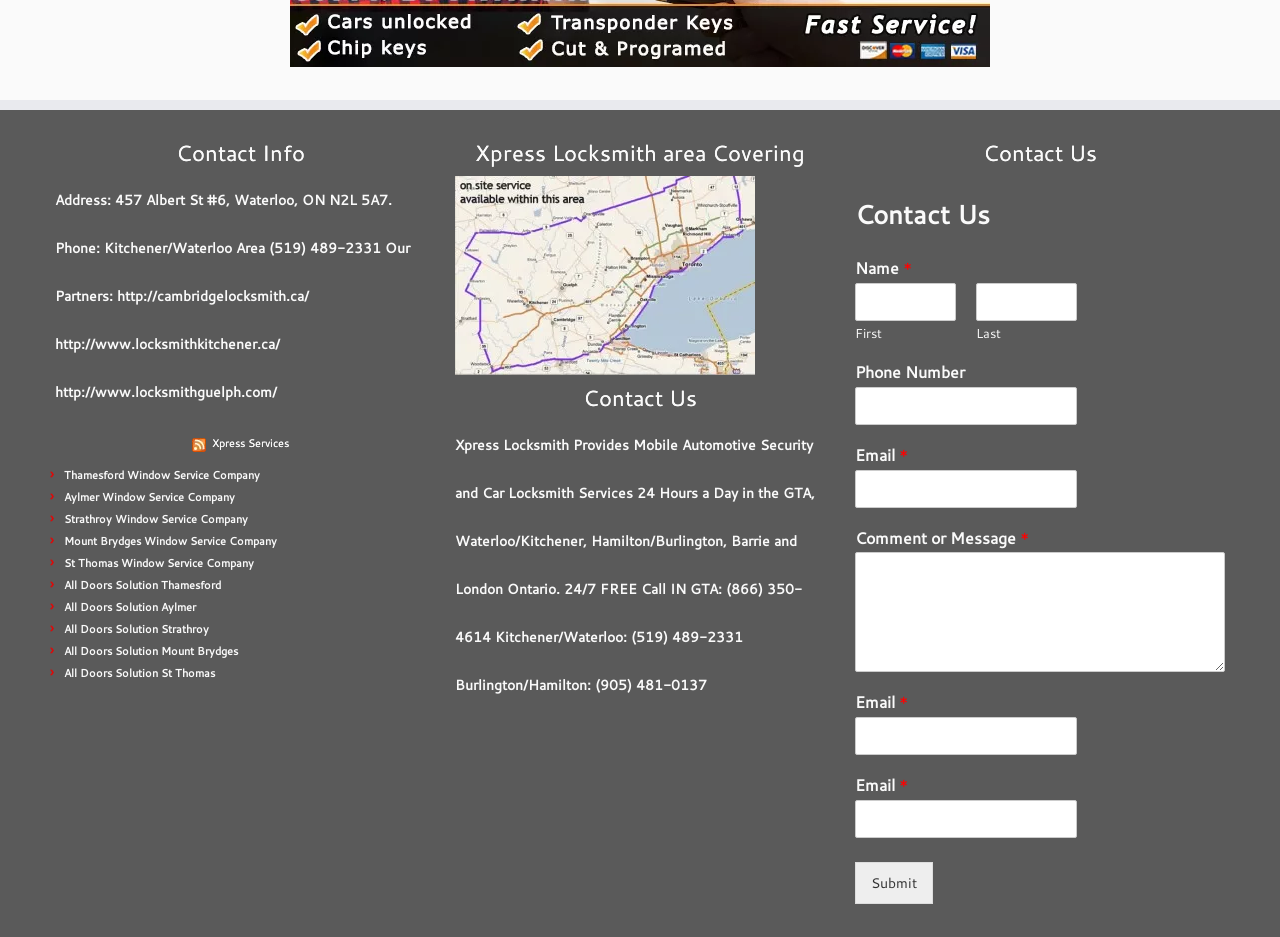Determine the bounding box coordinates of the clickable region to follow the instruction: "Fill in the Name field".

[0.668, 0.302, 0.747, 0.343]